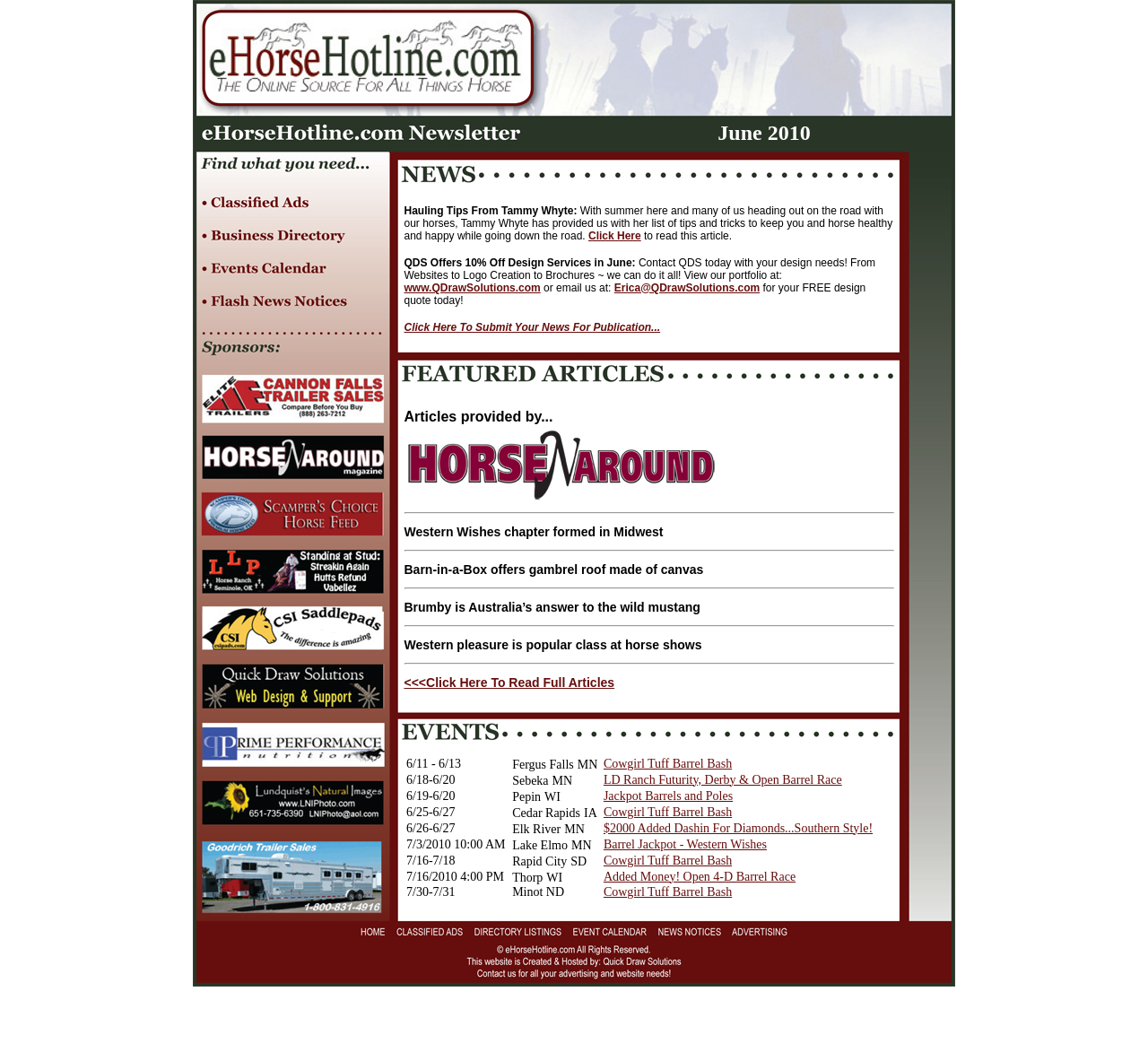Using the description: "Cowgirl Tuff Barrel Bash", identify the bounding box of the corresponding UI element in the screenshot.

[0.526, 0.804, 0.638, 0.817]